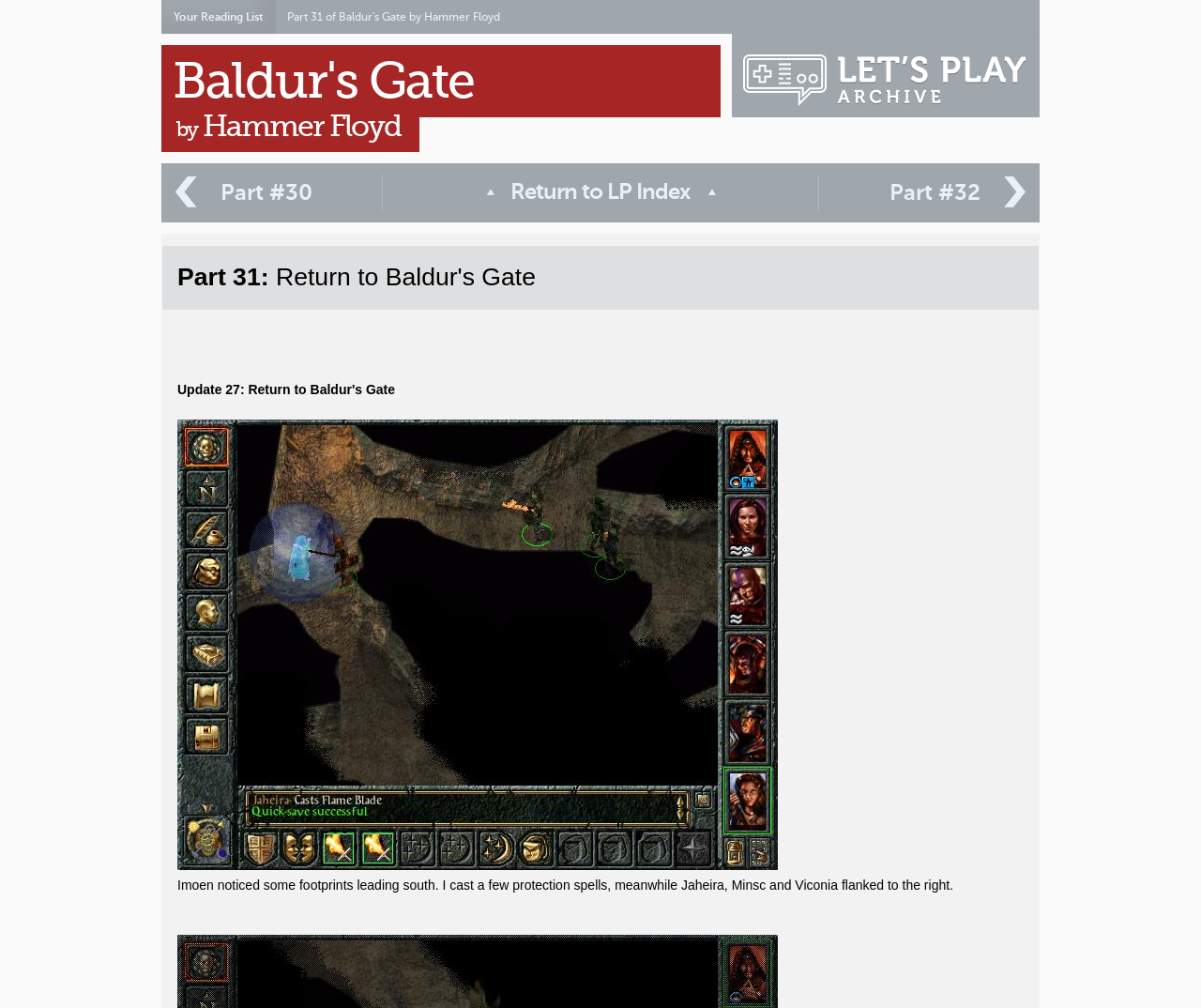Pinpoint the bounding box coordinates of the clickable area needed to execute the instruction: "Visit The Let's Play Archive". The coordinates should be specified as four float numbers between 0 and 1, i.e., [left, top, right, bottom].

[0.611, 0.048, 0.861, 0.11]